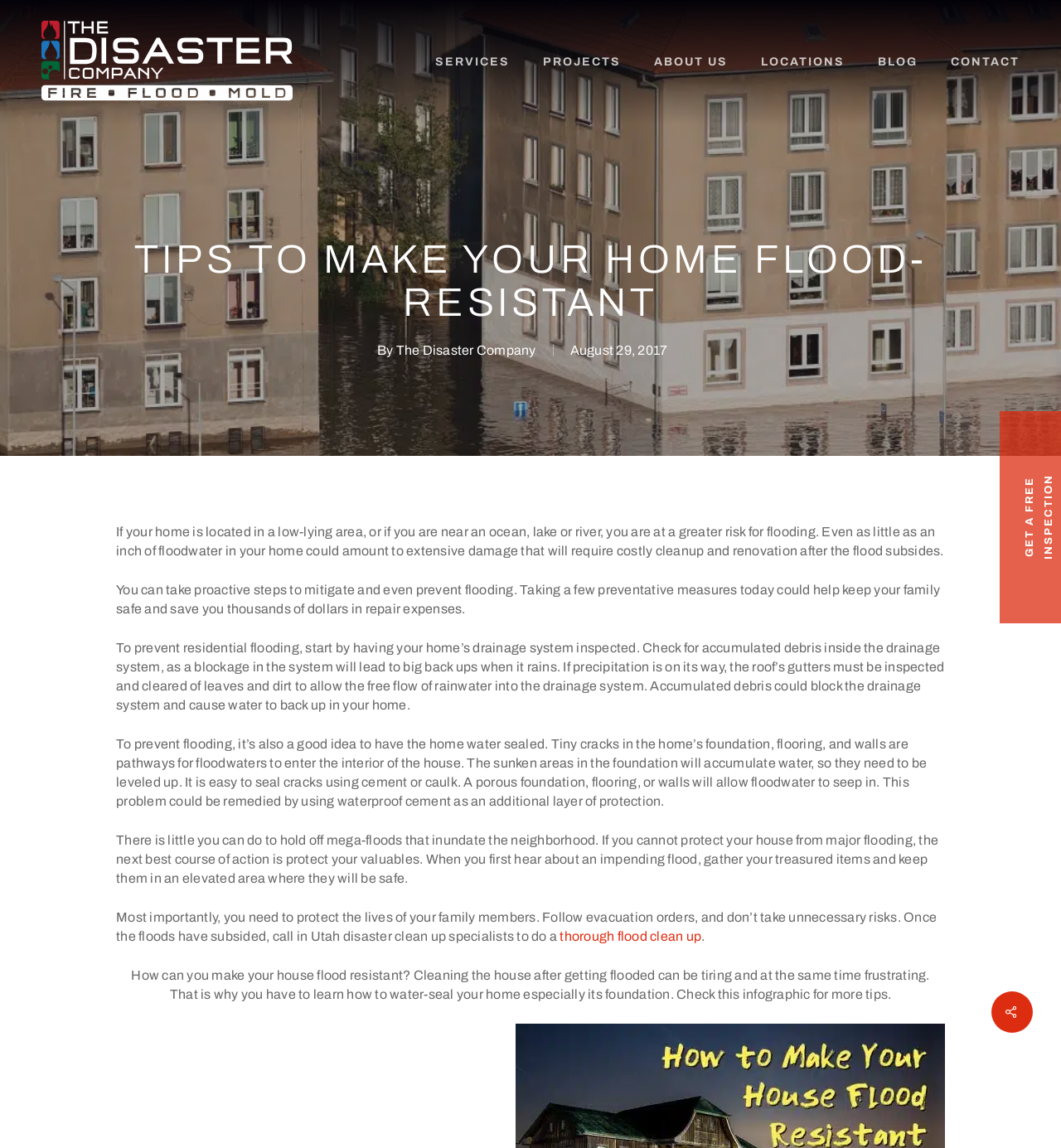Locate the bounding box coordinates of the element that needs to be clicked to carry out the instruction: "Click on the 'CONTACT' link". The coordinates should be given as four float numbers ranging from 0 to 1, i.e., [left, top, right, bottom].

[0.896, 0.048, 0.961, 0.06]